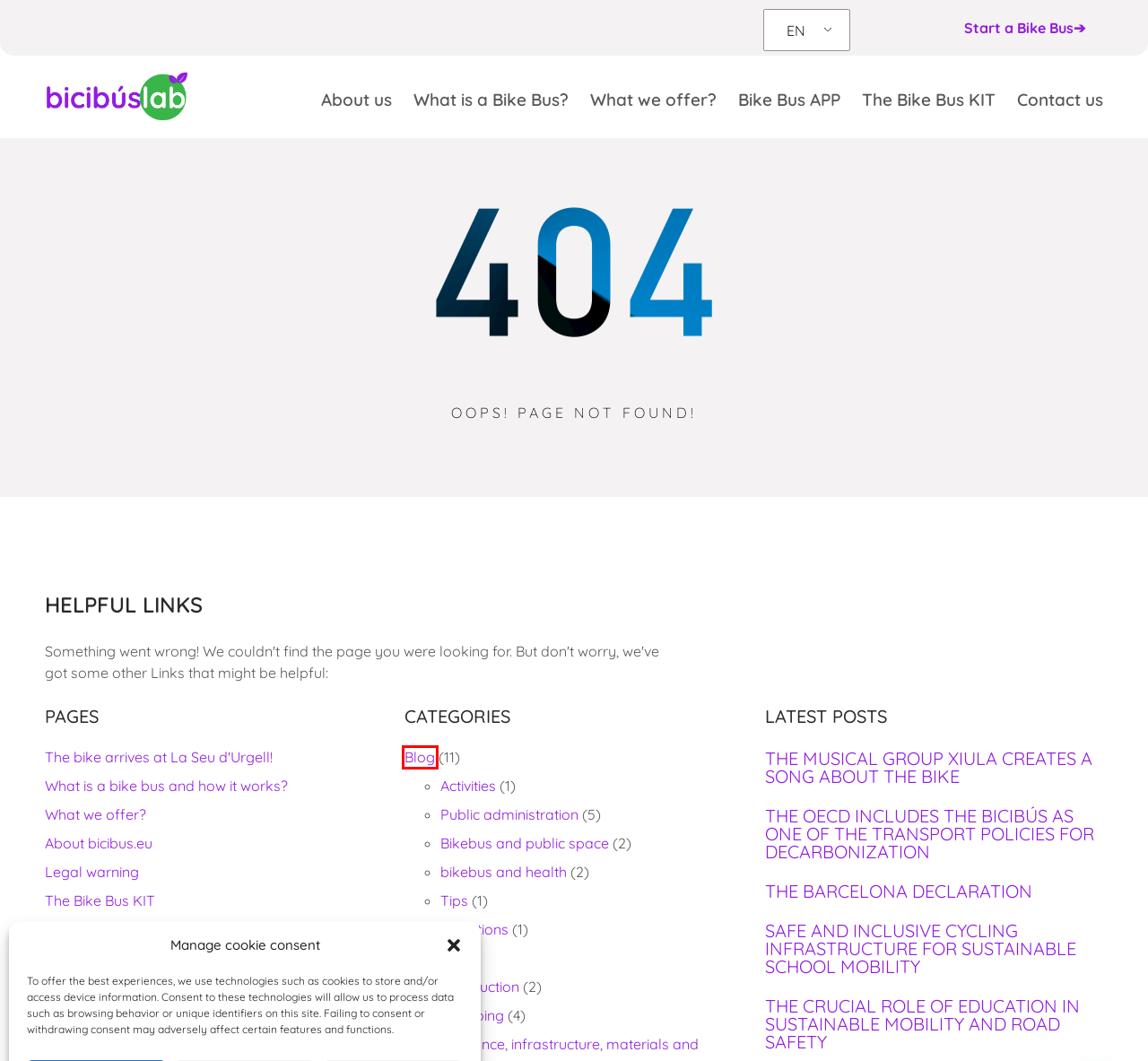Examine the screenshot of a webpage with a red bounding box around a UI element. Your task is to identify the webpage description that best corresponds to the new webpage after clicking the specified element. The given options are:
A. The Barcelona Declaration Blog » Bicibús
B. Tips files » Bicibus
C. Bicibus and public space archives » Bicibús
D. Bicibus KIT » Guide to create a bicibus
E. Introduction files » Bicibus
F. Blog archives » Bicibus
G. The OECD includes Bicibús as one of the transport policies for decarbonization Blog » Bicibús
H. KIT Bike » Bus

F